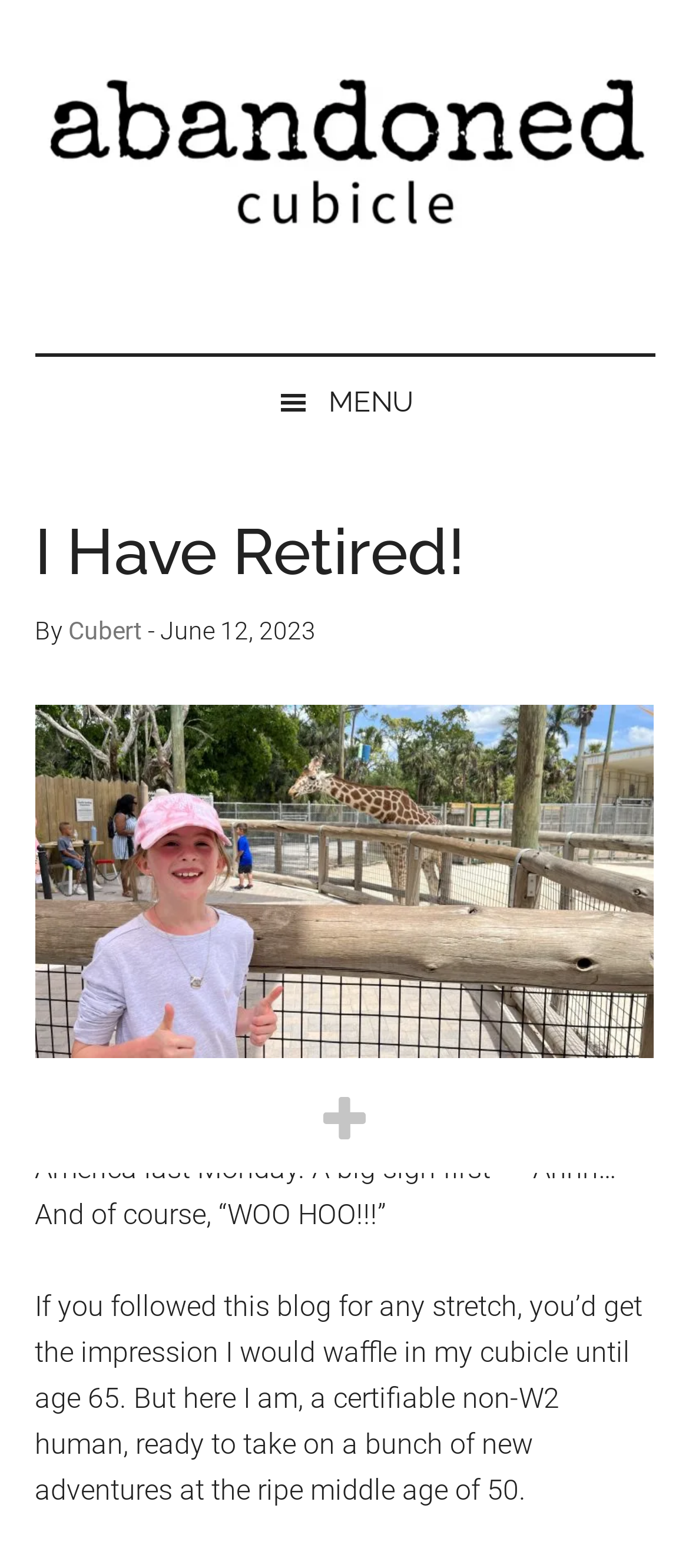Find and generate the main title of the webpage.

I Have Retired!